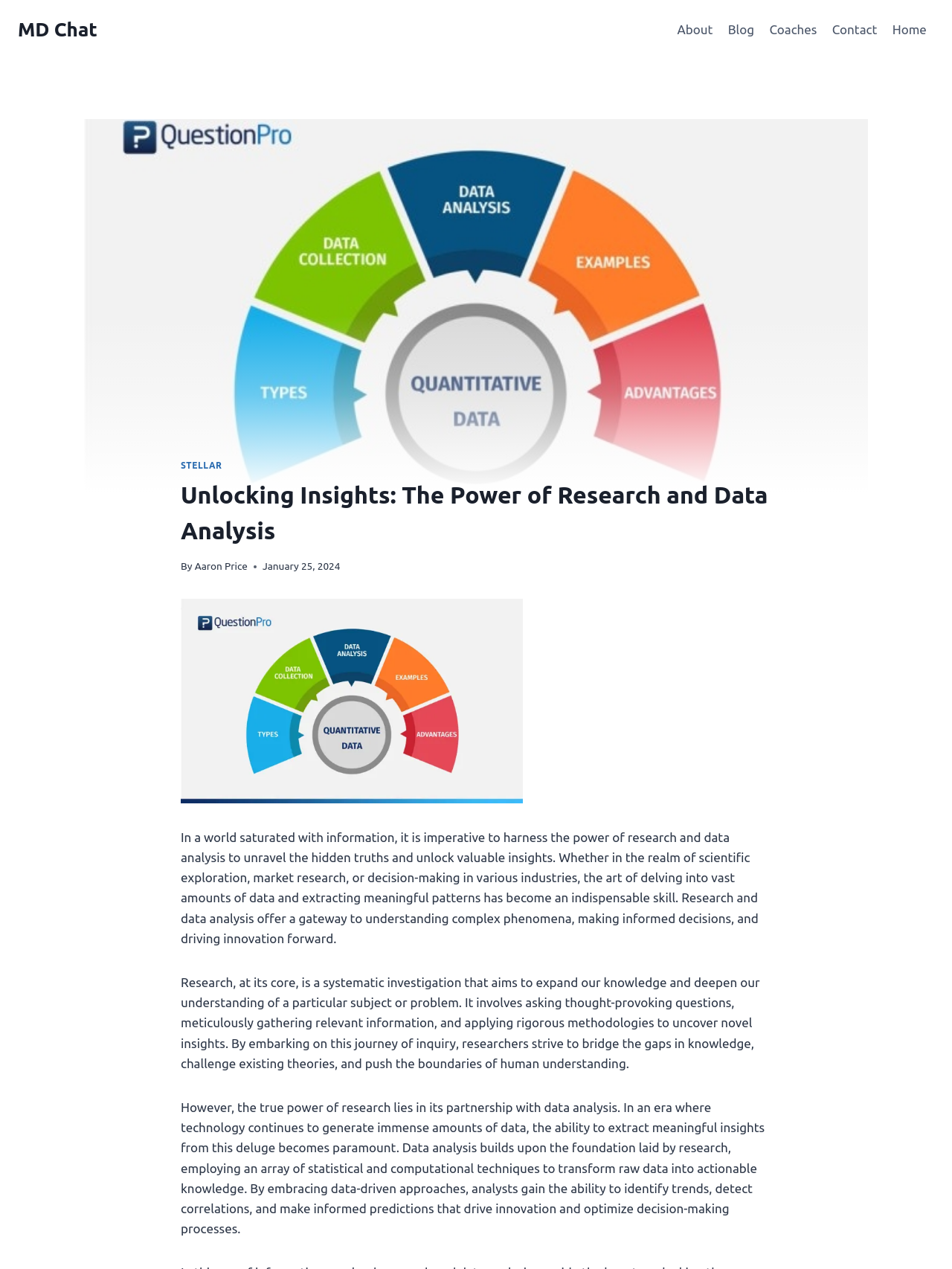Provide the bounding box coordinates for the UI element that is described as: "MD Chat".

[0.019, 0.014, 0.102, 0.033]